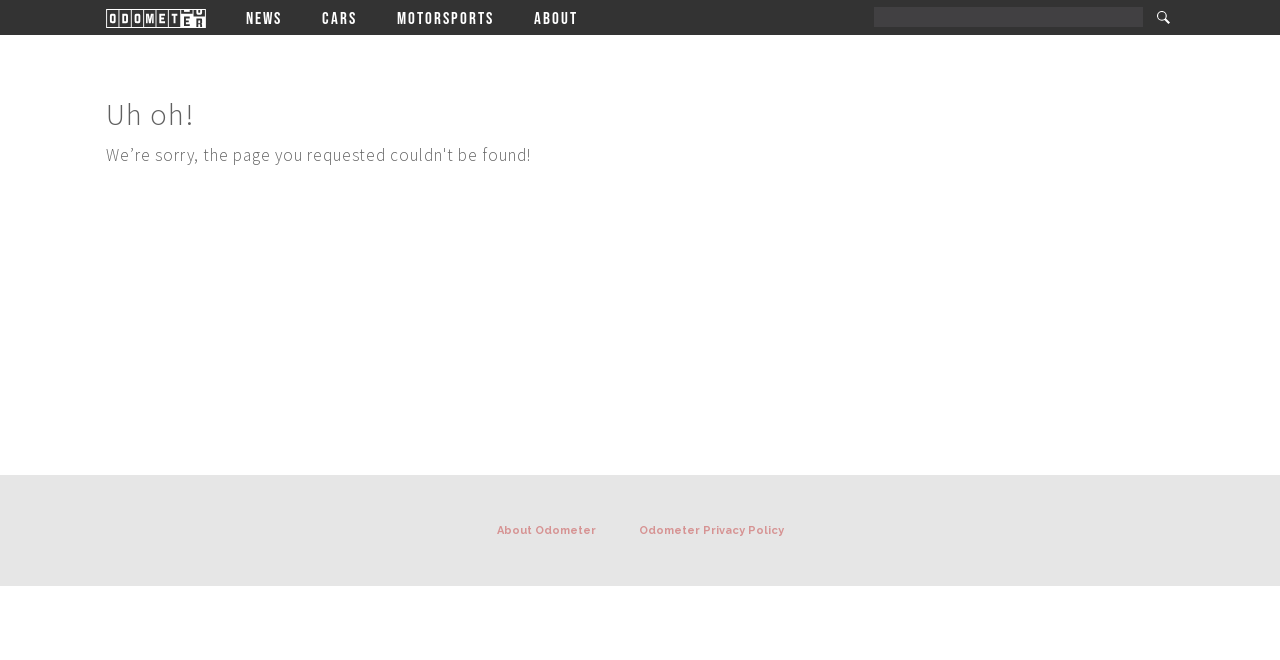Locate the bounding box coordinates of the clickable area needed to fulfill the instruction: "click on odometer privacy policy".

[0.483, 0.78, 0.628, 0.827]